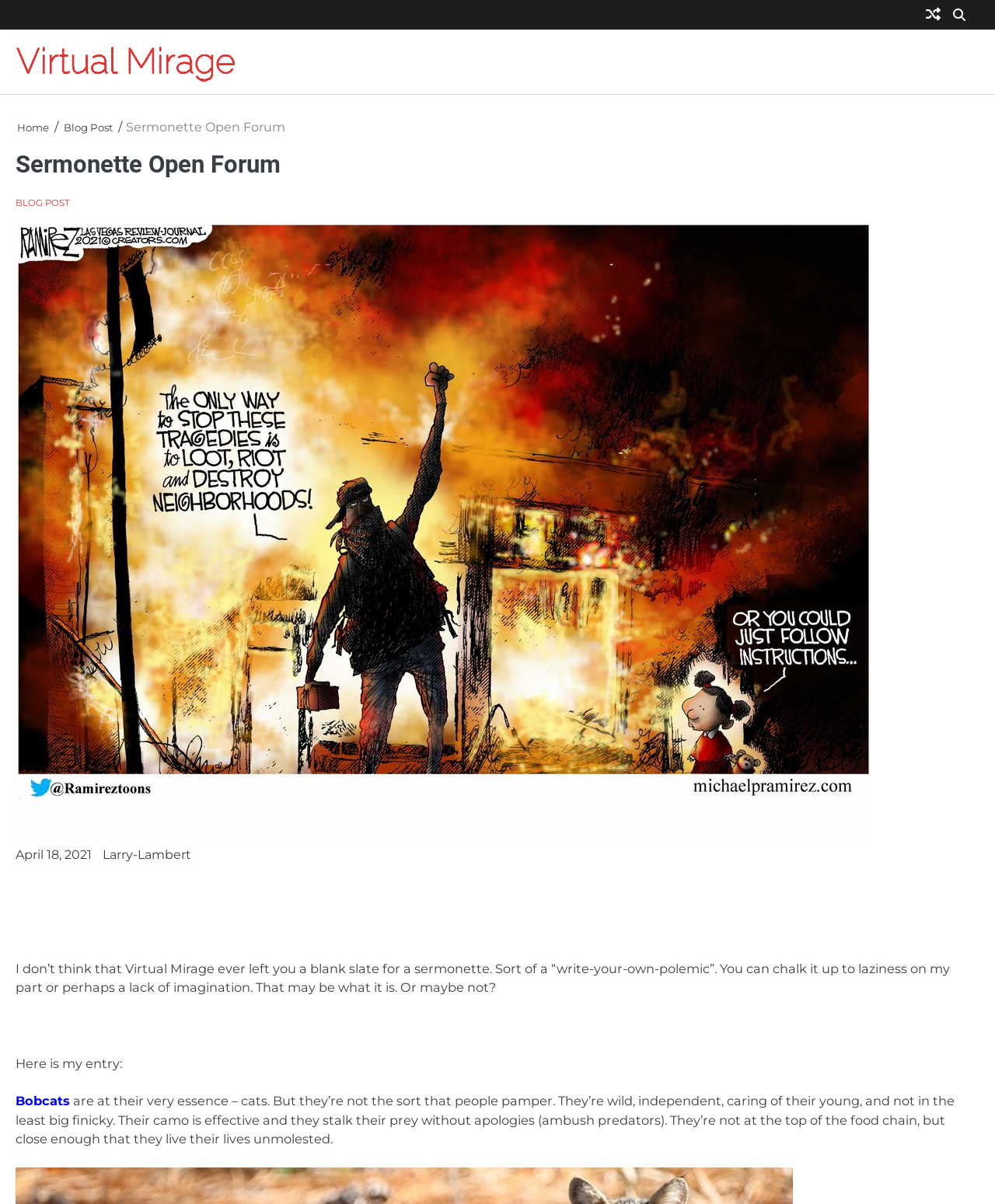Please provide a detailed answer to the question below by examining the image:
What is the purpose of the breadcrumbs navigation?

I found the answer by looking at the navigation element with the text 'Breadcrumbs' which contains links to 'Home' and 'Blog Post', suggesting that it is used to navigate through the website.